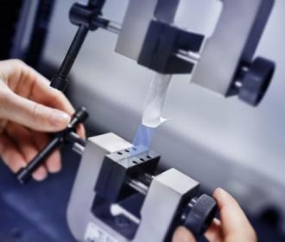Answer this question in one word or a short phrase: What is holding the material in place?

Sharp jaws